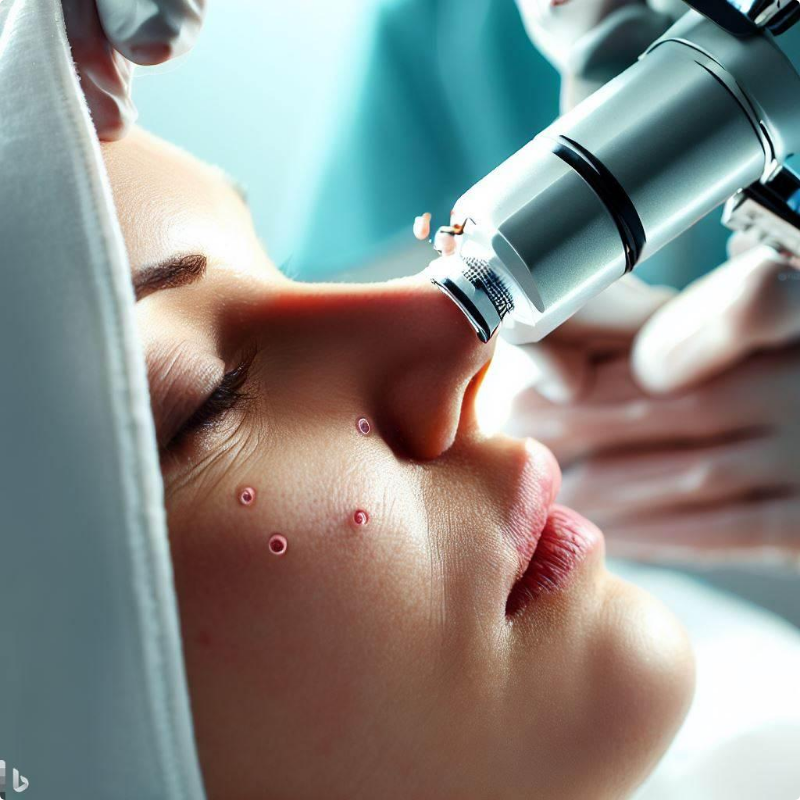What is the purpose of the procedure?
Based on the image content, provide your answer in one word or a short phrase.

Improving skin texture